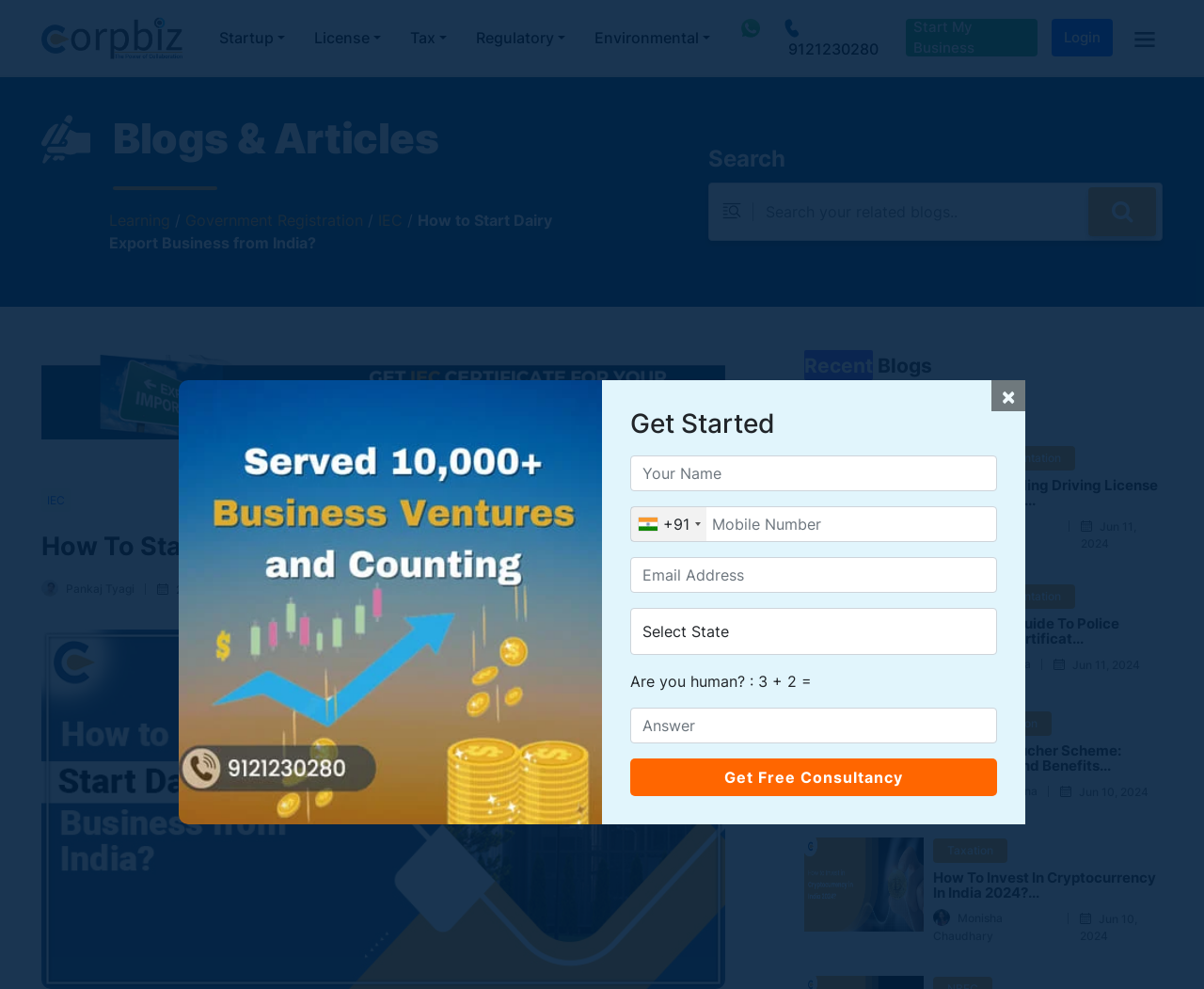Please indicate the bounding box coordinates for the clickable area to complete the following task: "Click on the 'Start My Business' link". The coordinates should be specified as four float numbers between 0 and 1, i.e., [left, top, right, bottom].

[0.753, 0.019, 0.862, 0.057]